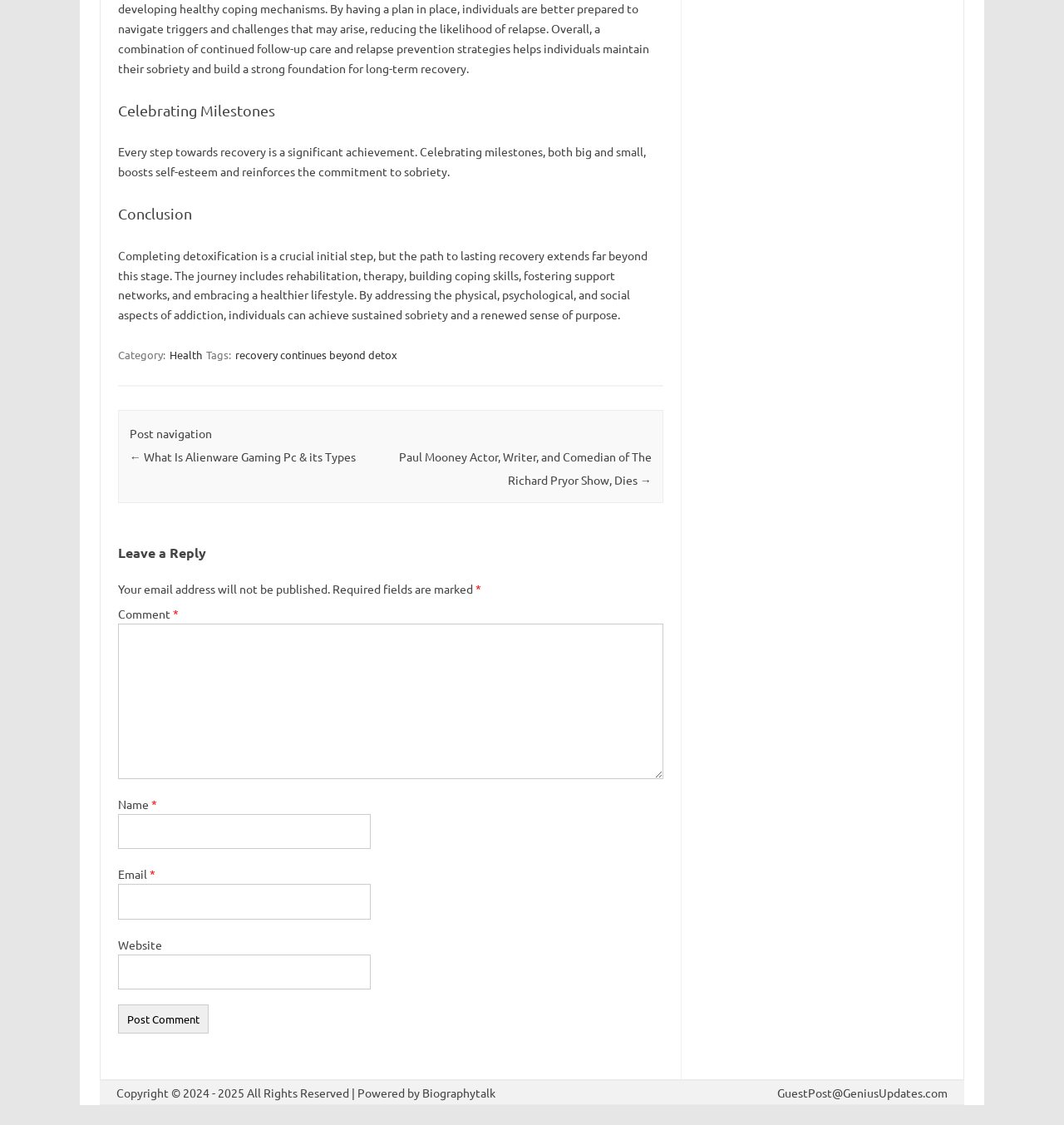Locate the bounding box coordinates of the element I should click to achieve the following instruction: "Click the 'recovery continues beyond detox' tag link".

[0.219, 0.307, 0.375, 0.323]